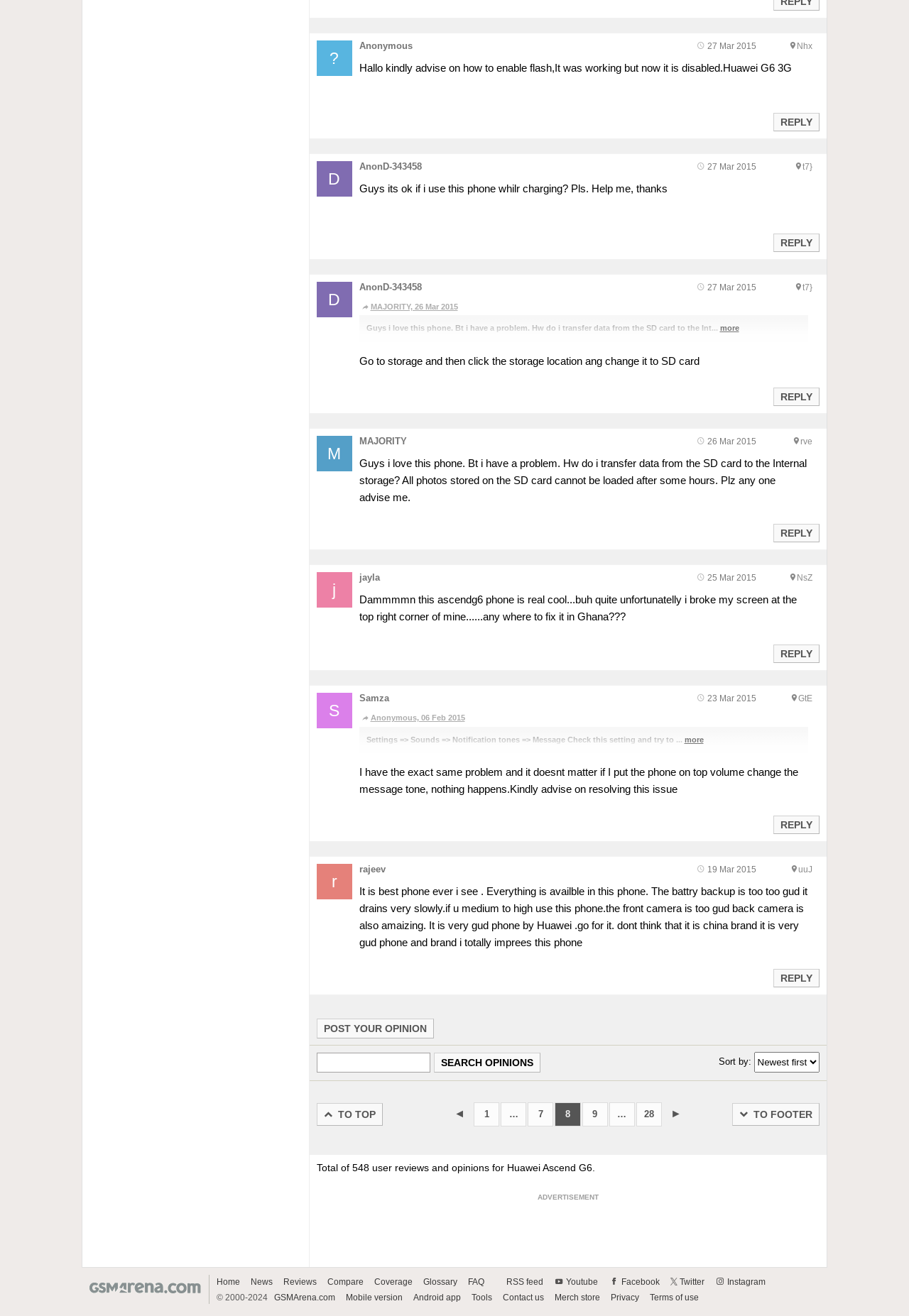Based on the image, please elaborate on the answer to the following question:
What is the purpose of the 'Reply to this post' button?

I found the 'Reply to this post' button next to each post and inferred that its purpose is to allow users to respond to a particular post.